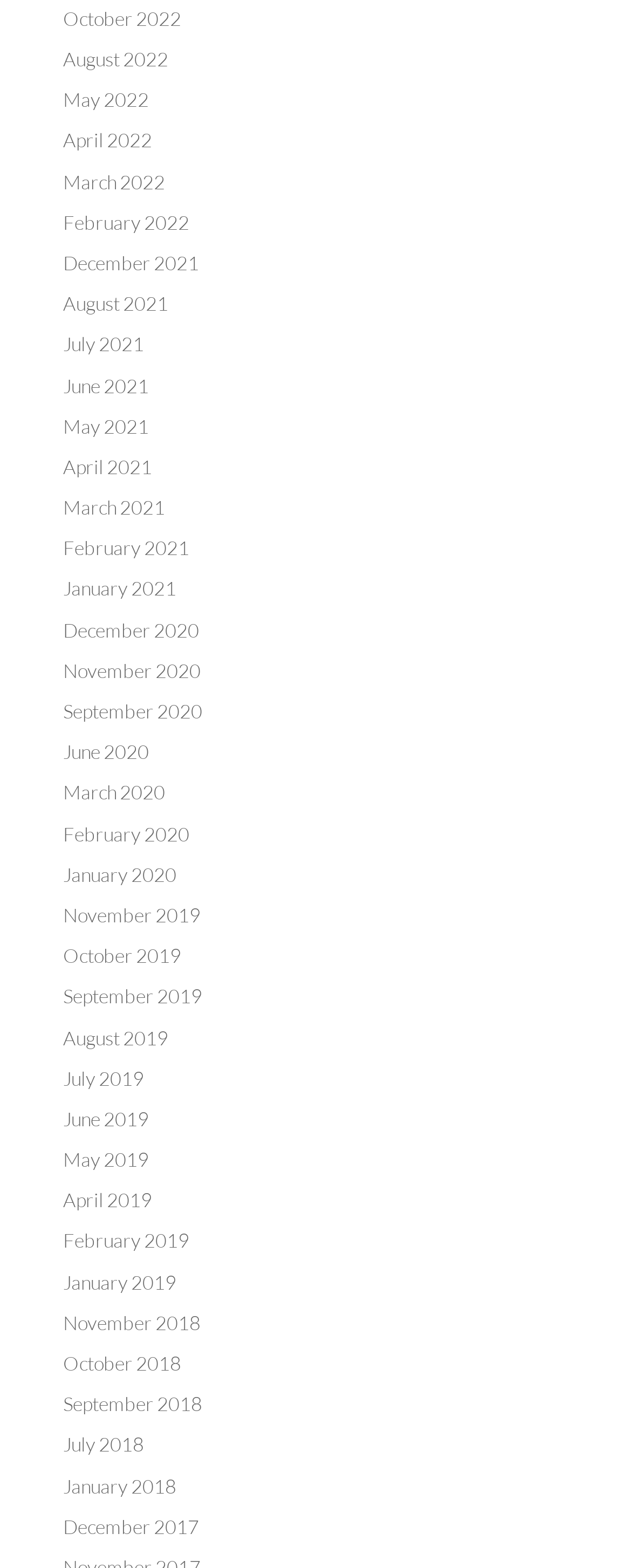Extract the bounding box for the UI element that matches this description: "April 2021".

[0.1, 0.29, 0.241, 0.305]